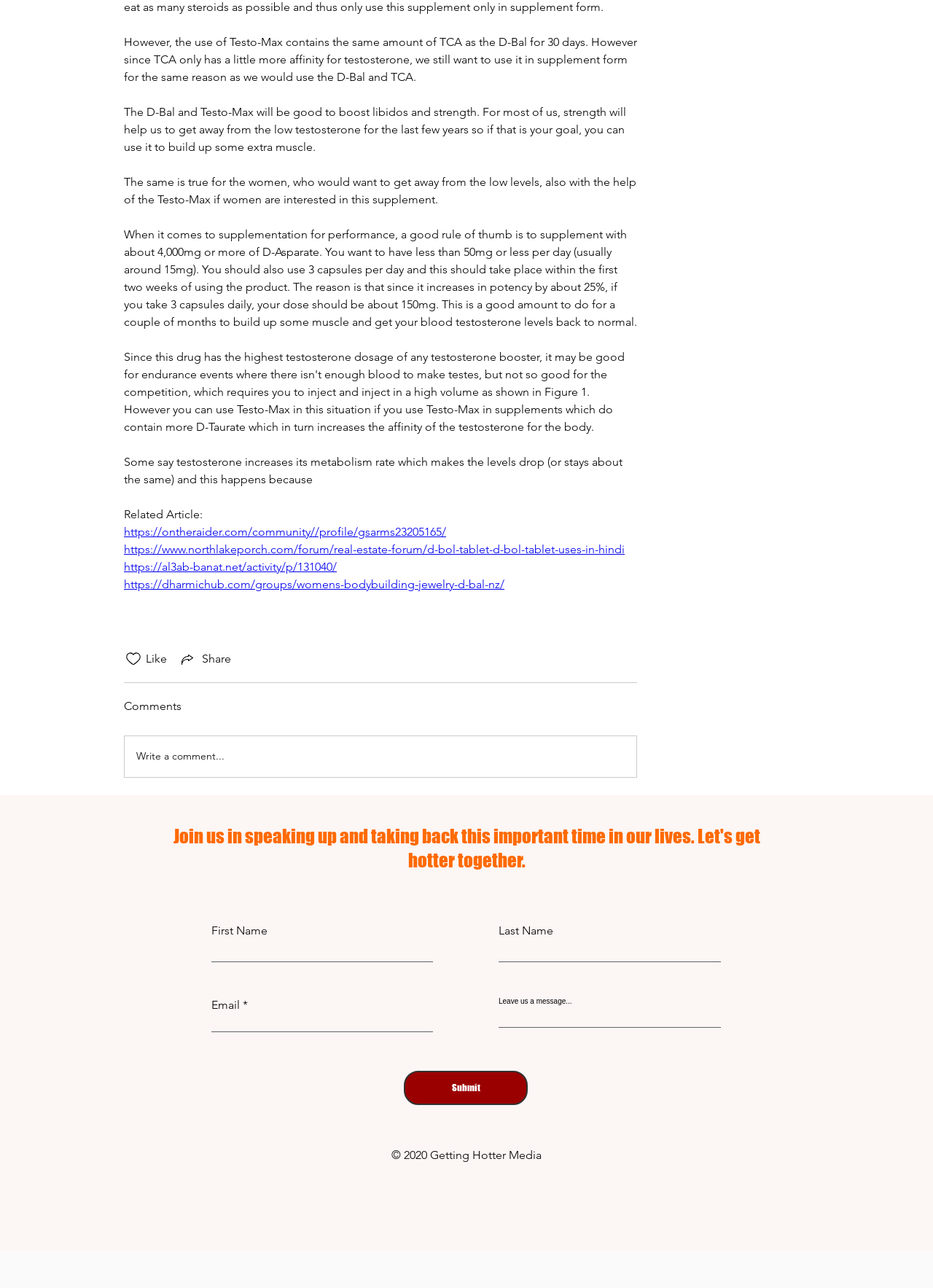Can you find the bounding box coordinates for the element to click on to achieve the instruction: "Click the 'Share via link' button"?

[0.191, 0.505, 0.248, 0.518]